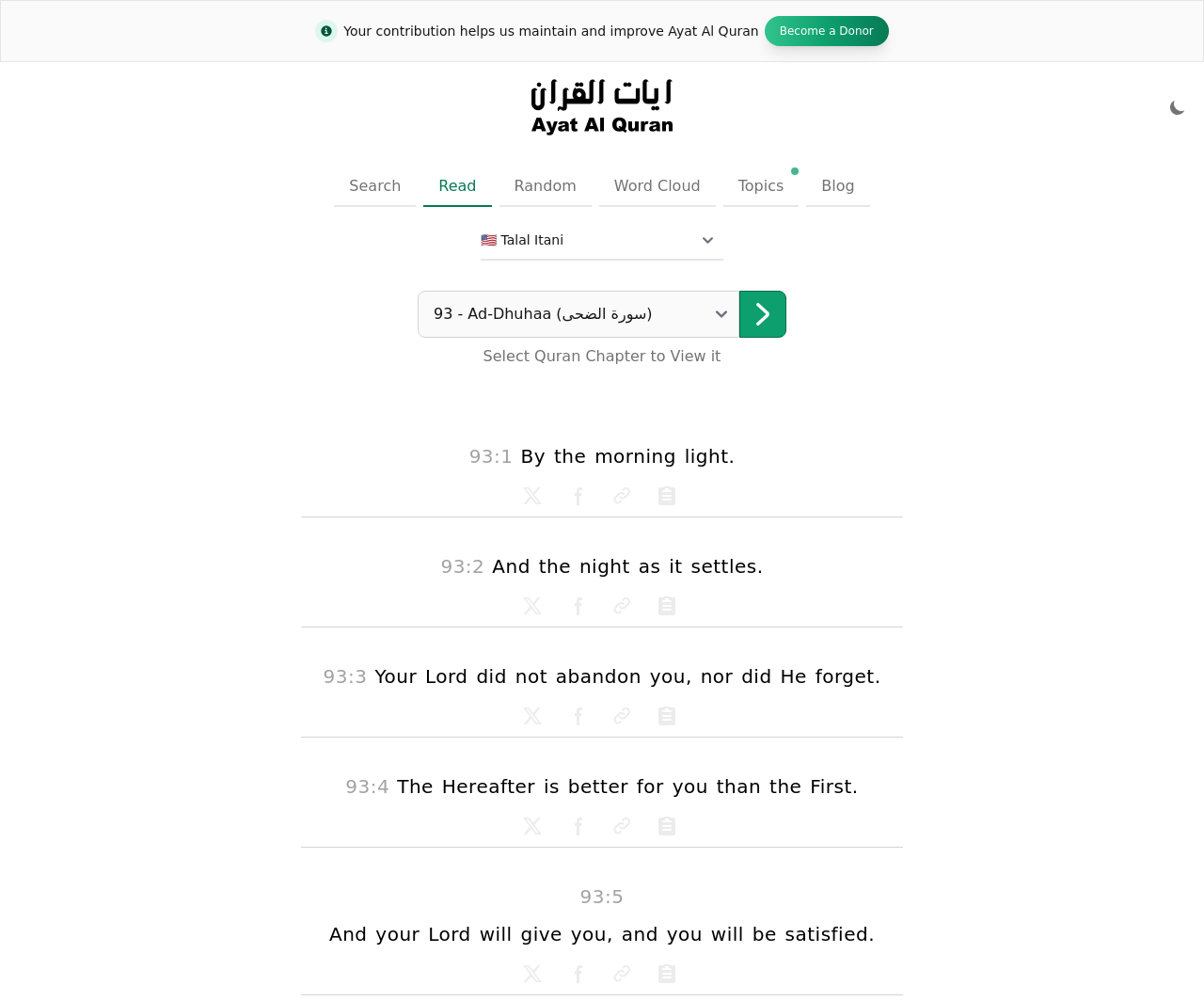What is the theme toggle button for?
Answer the question with a single word or phrase, referring to the image.

Dark theme